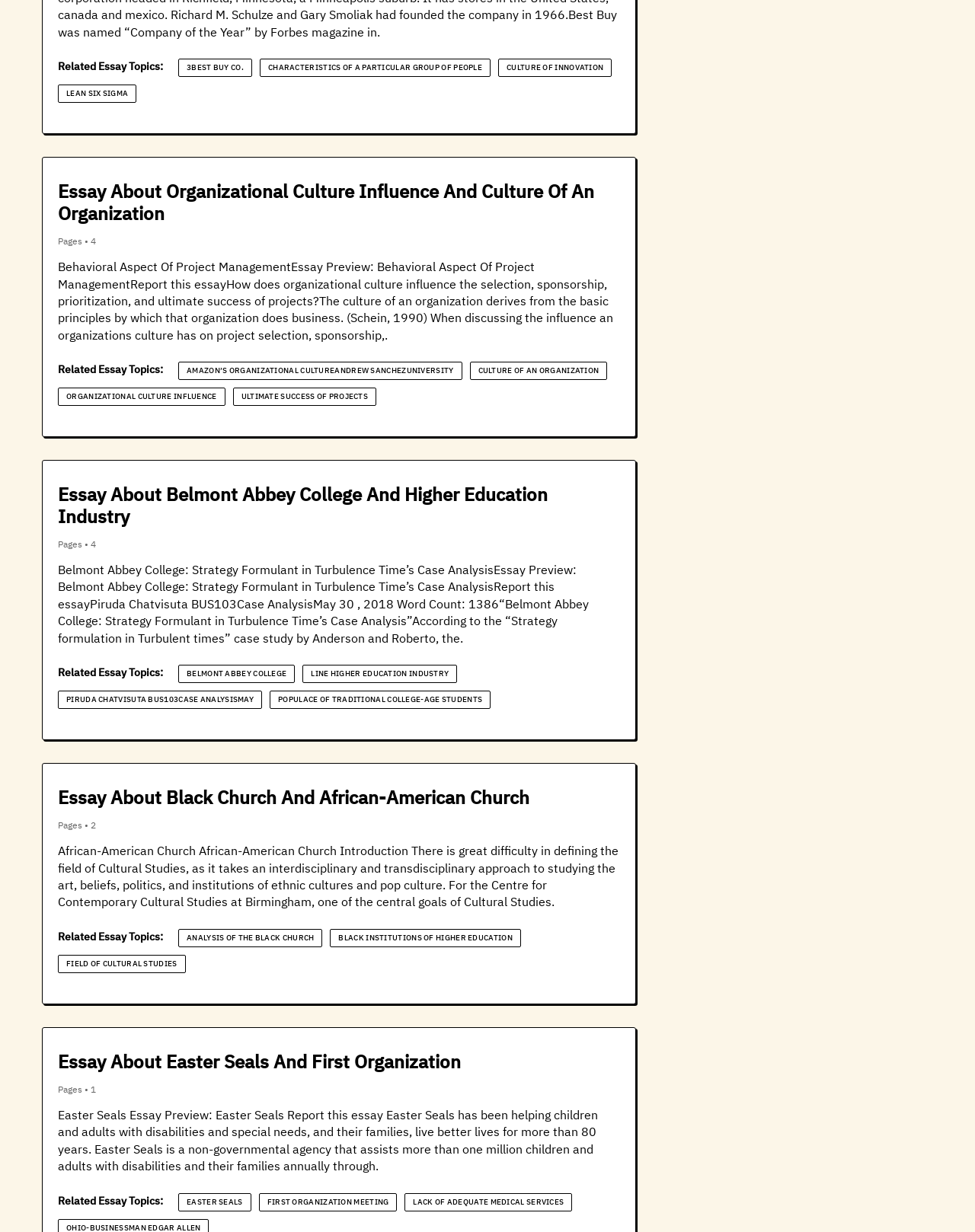Determine the bounding box coordinates for the area that needs to be clicked to fulfill this task: "Explore 'Easter Seals Essay Preview: Easter Seals Report this essay Easter Seals has been helping children and adults with disabilities and special needs, and their families, live better lives for more than 80 years.'". The coordinates must be given as four float numbers between 0 and 1, i.e., [left, top, right, bottom].

[0.059, 0.899, 0.613, 0.952]